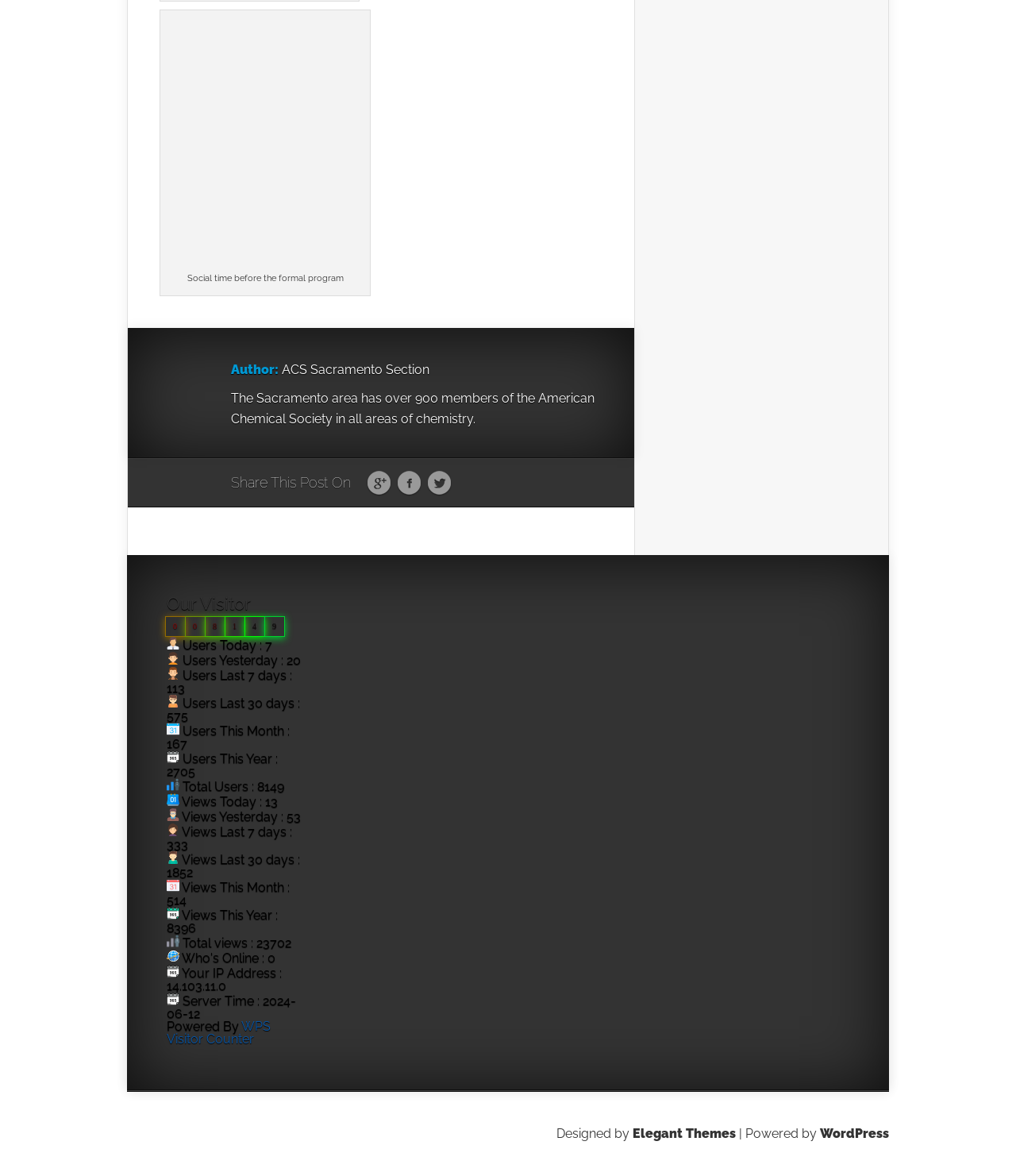Answer the following inquiry with a single word or phrase:
What is the total number of views?

23702